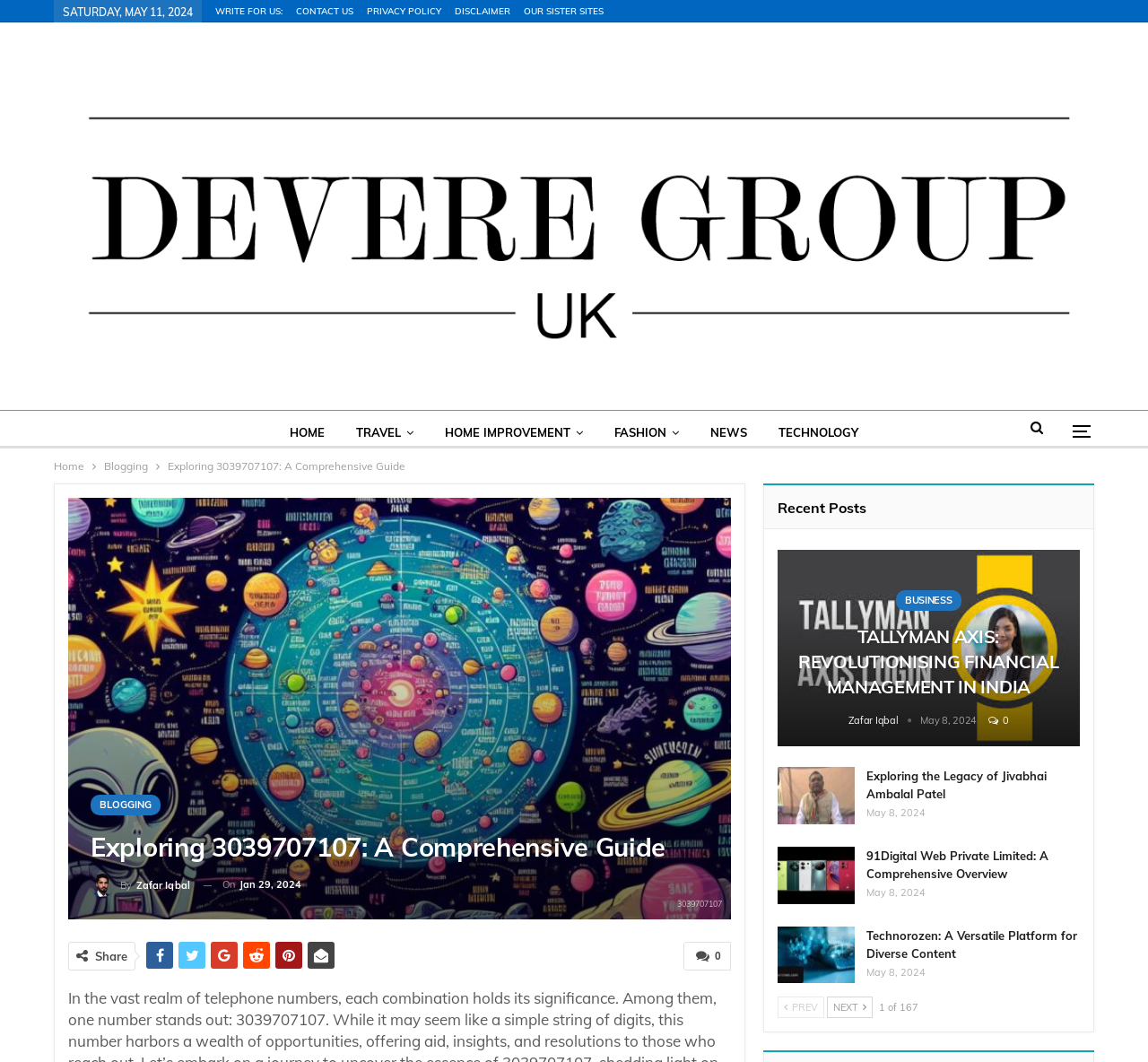How many recent posts are displayed on the webpage?
Using the image, give a concise answer in the form of a single word or short phrase.

4